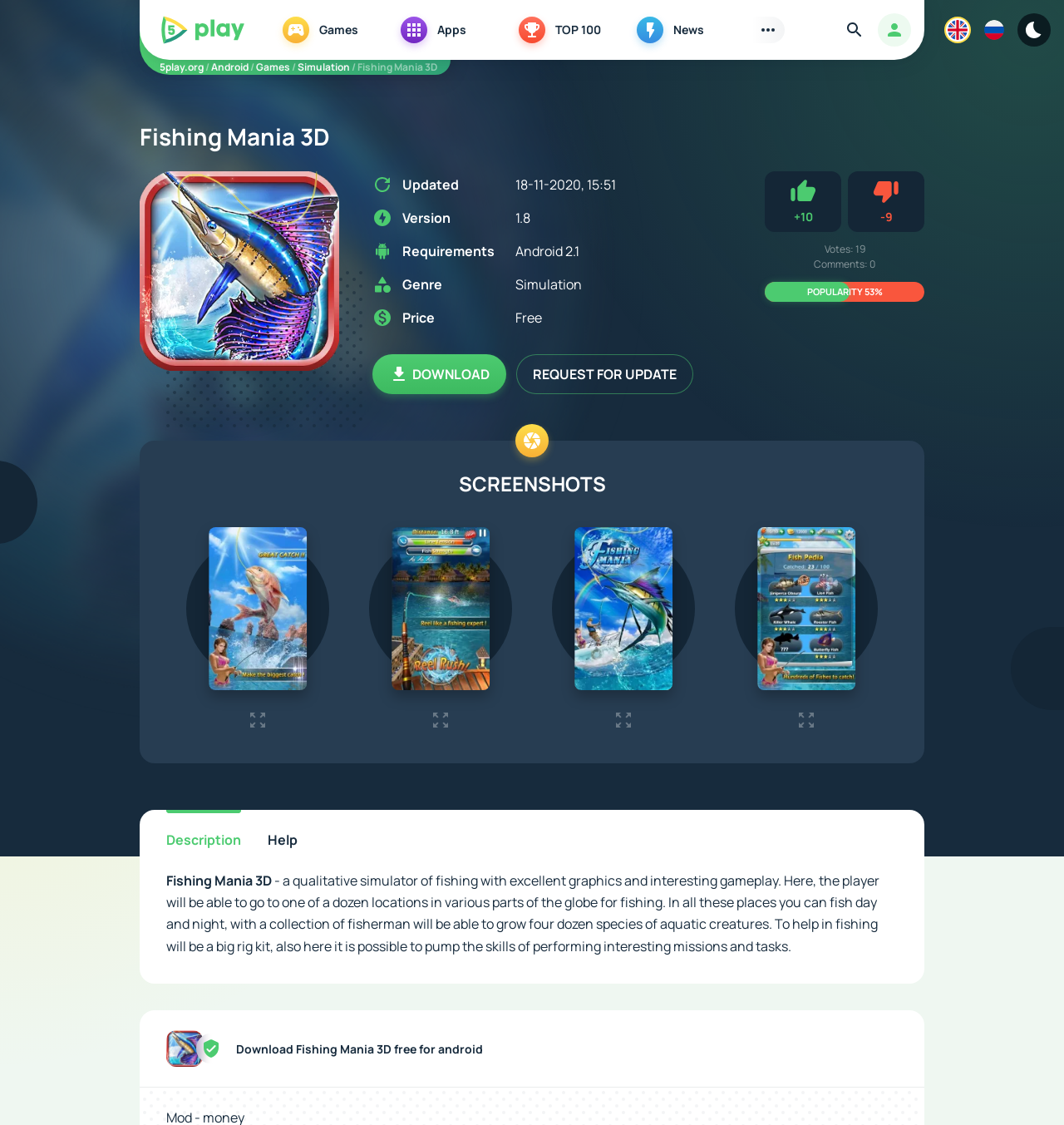What is the main heading displayed on the webpage? Please provide the text.

Fishing Mania 3D